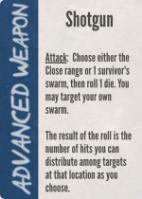How many dice are rolled to determine the outcome? Based on the screenshot, please respond with a single word or phrase.

One